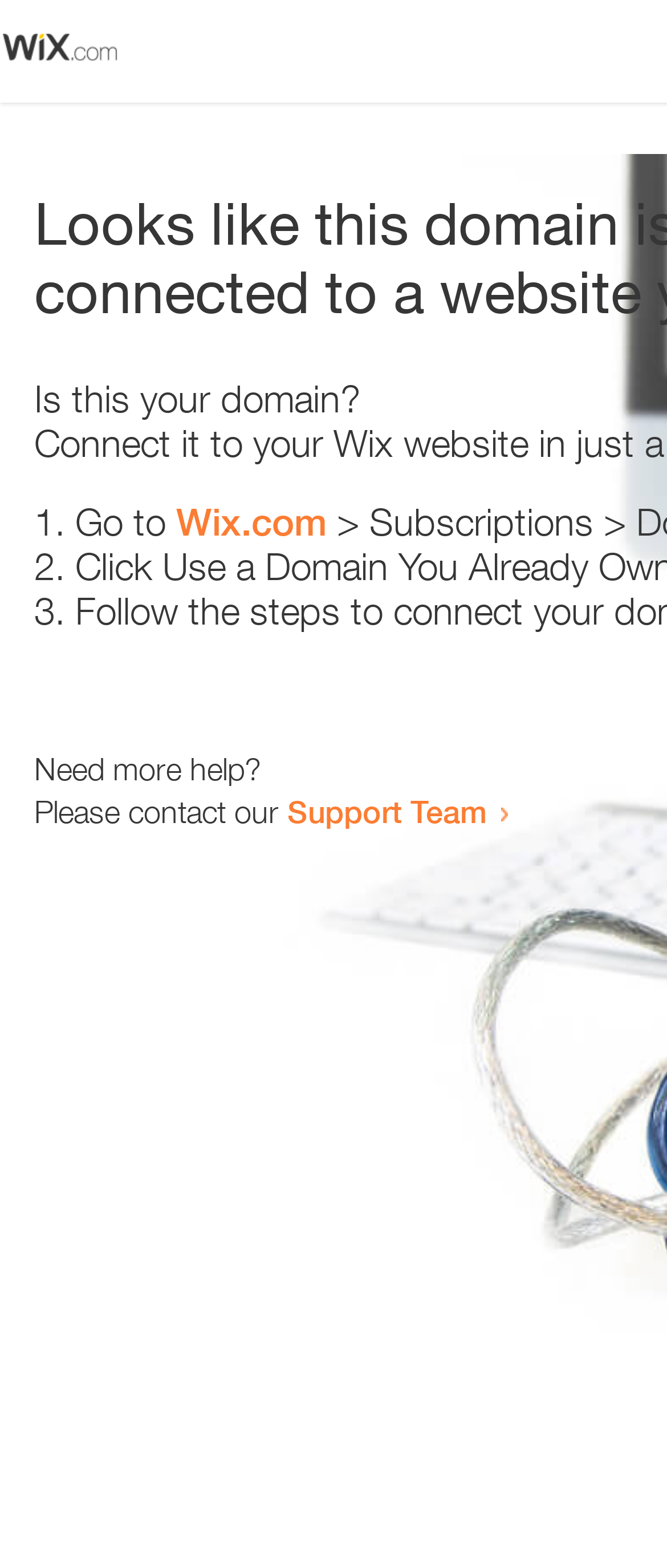Could you please study the image and provide a detailed answer to the question:
What is the tone of the webpage?

The webpage appears to be helpful, as it provides guidance and resources for users who are experiencing a domain-related error, and offers support through the 'Support Team' link.